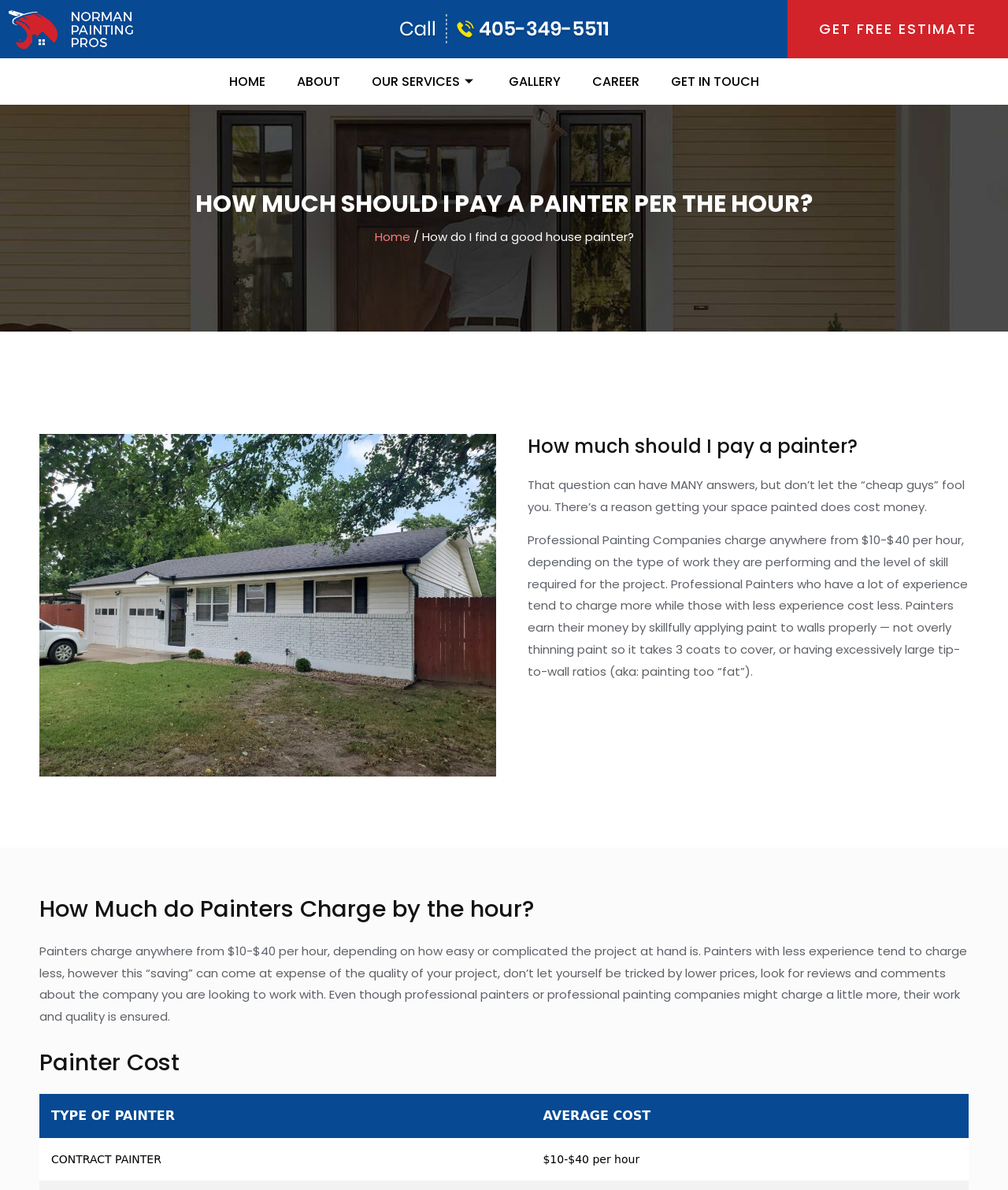Using the details from the image, please elaborate on the following question: What is the potential drawback of hiring a cheaper painter?

The webpage warns that hiring a cheaper painter may come at the expense of the quality of the project, suggesting that the lower cost may be offset by inferior workmanship.